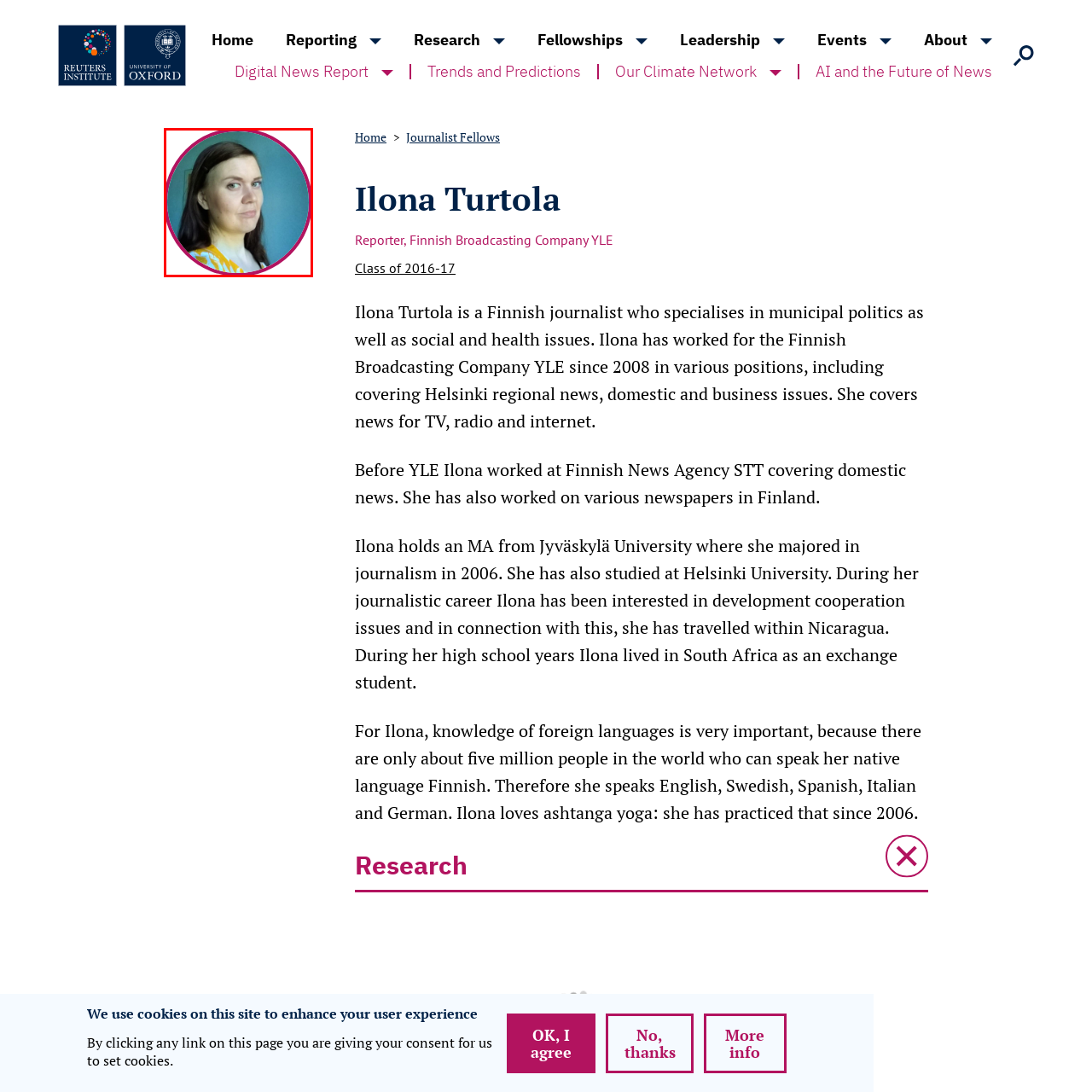What is the color of Ilona's attire?
Carefully scrutinize the image inside the red bounding box and generate a comprehensive answer, drawing from the visual content.

The caption describes Ilona's attire as 'vibrant yellow' with floral patterns, which suggests that the dominant color of her clothing is yellow.